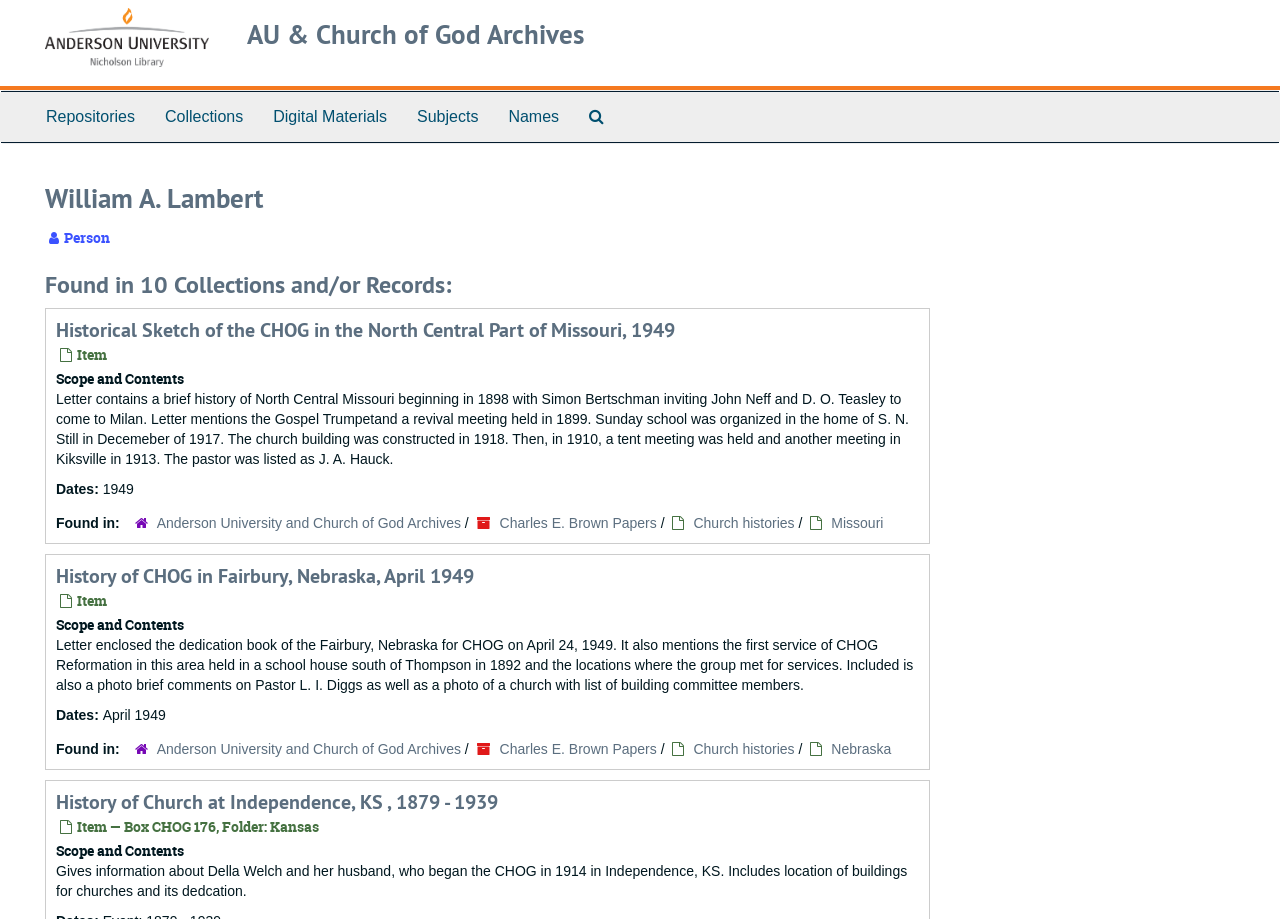Locate the bounding box coordinates of the element to click to perform the following action: 'Search the archives'. The coordinates should be given as four float values between 0 and 1, in the form of [left, top, right, bottom].

[0.448, 0.1, 0.484, 0.155]